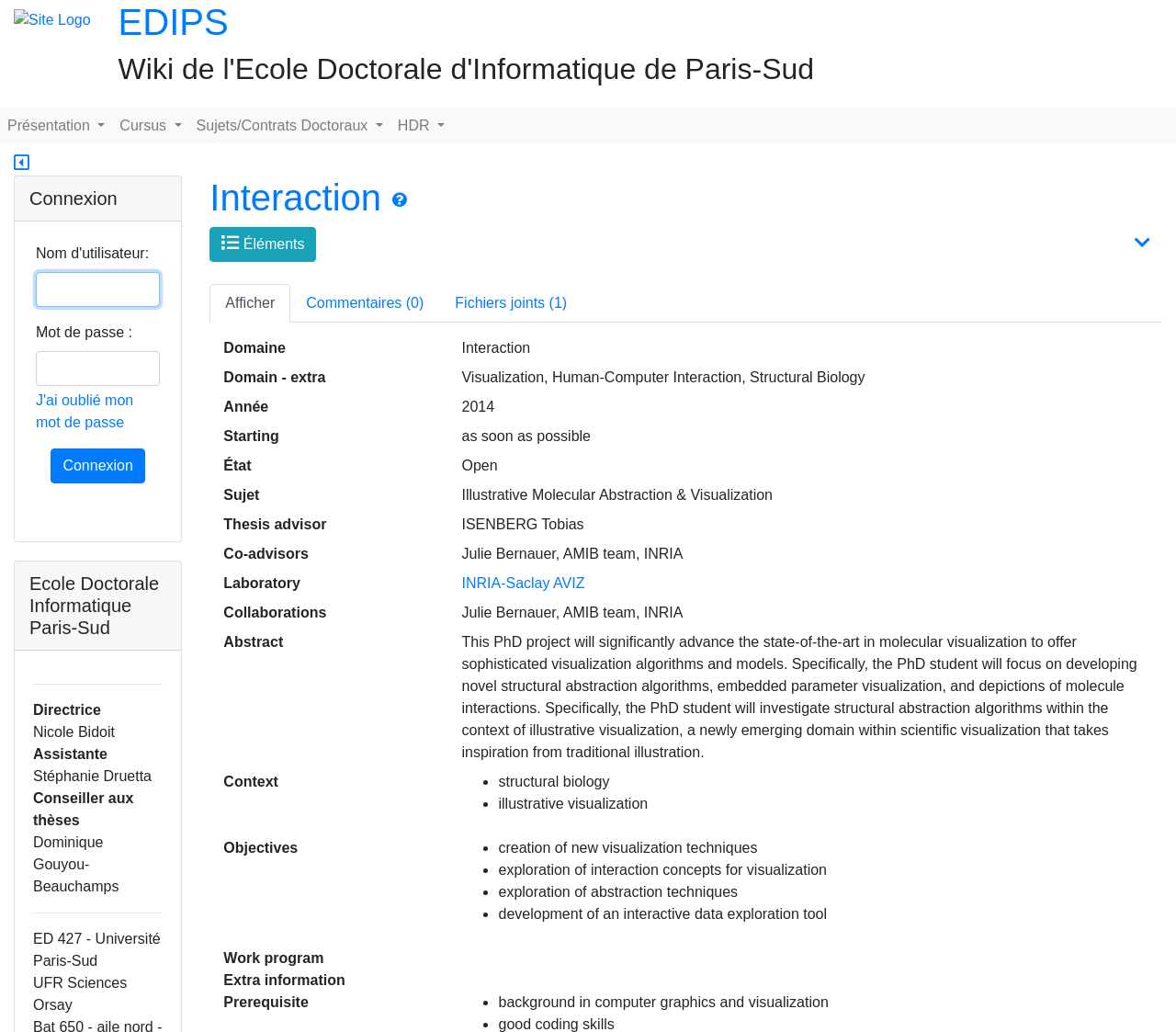Please mark the bounding box coordinates of the area that should be clicked to carry out the instruction: "Enter username".

[0.03, 0.264, 0.136, 0.297]